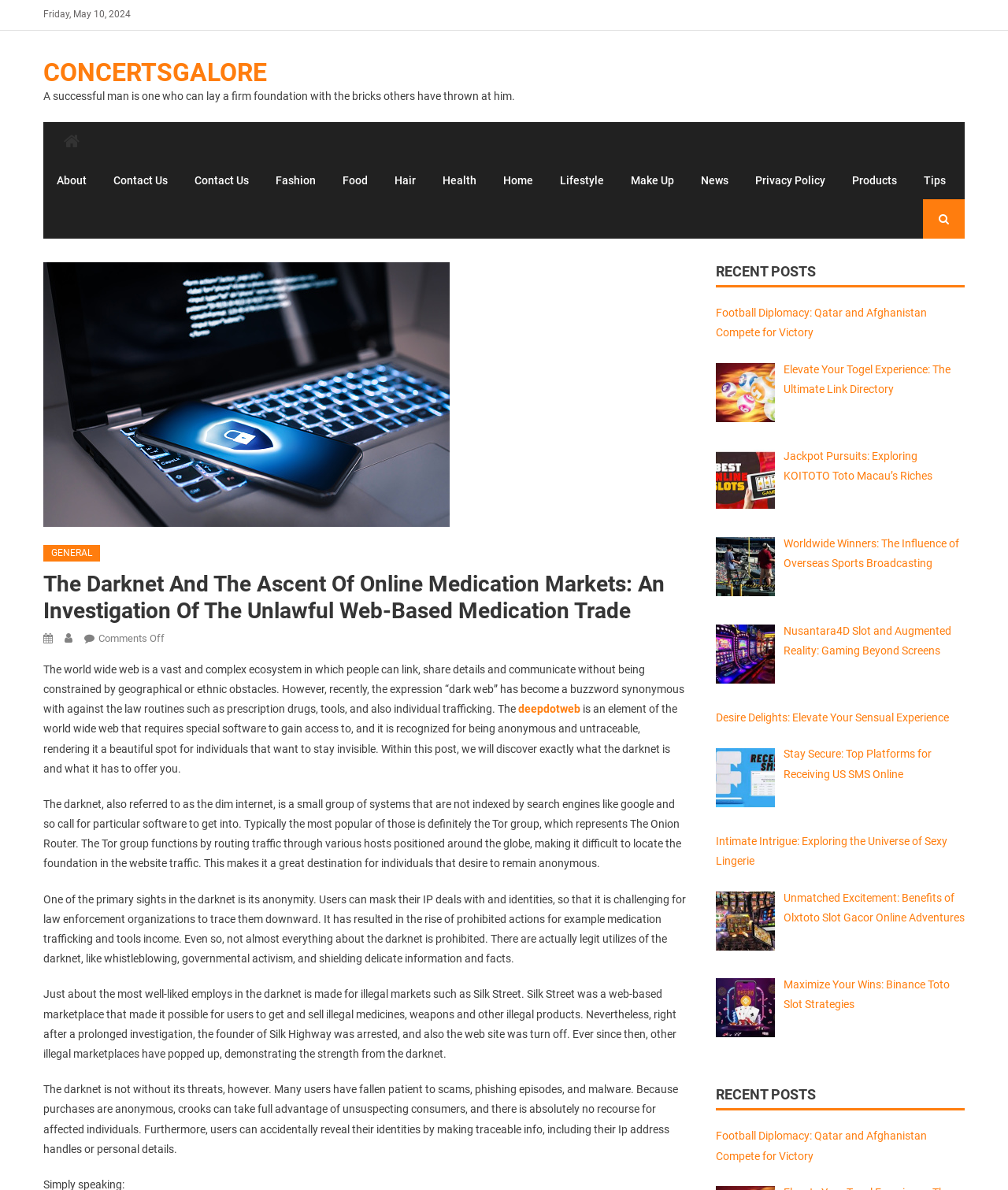What is the title of the main article on the webpage?
By examining the image, provide a one-word or phrase answer.

The Darknet And The Ascent Of Online Medication Markets: An Investigation Of The Unlawful Web-Based Medication Trade